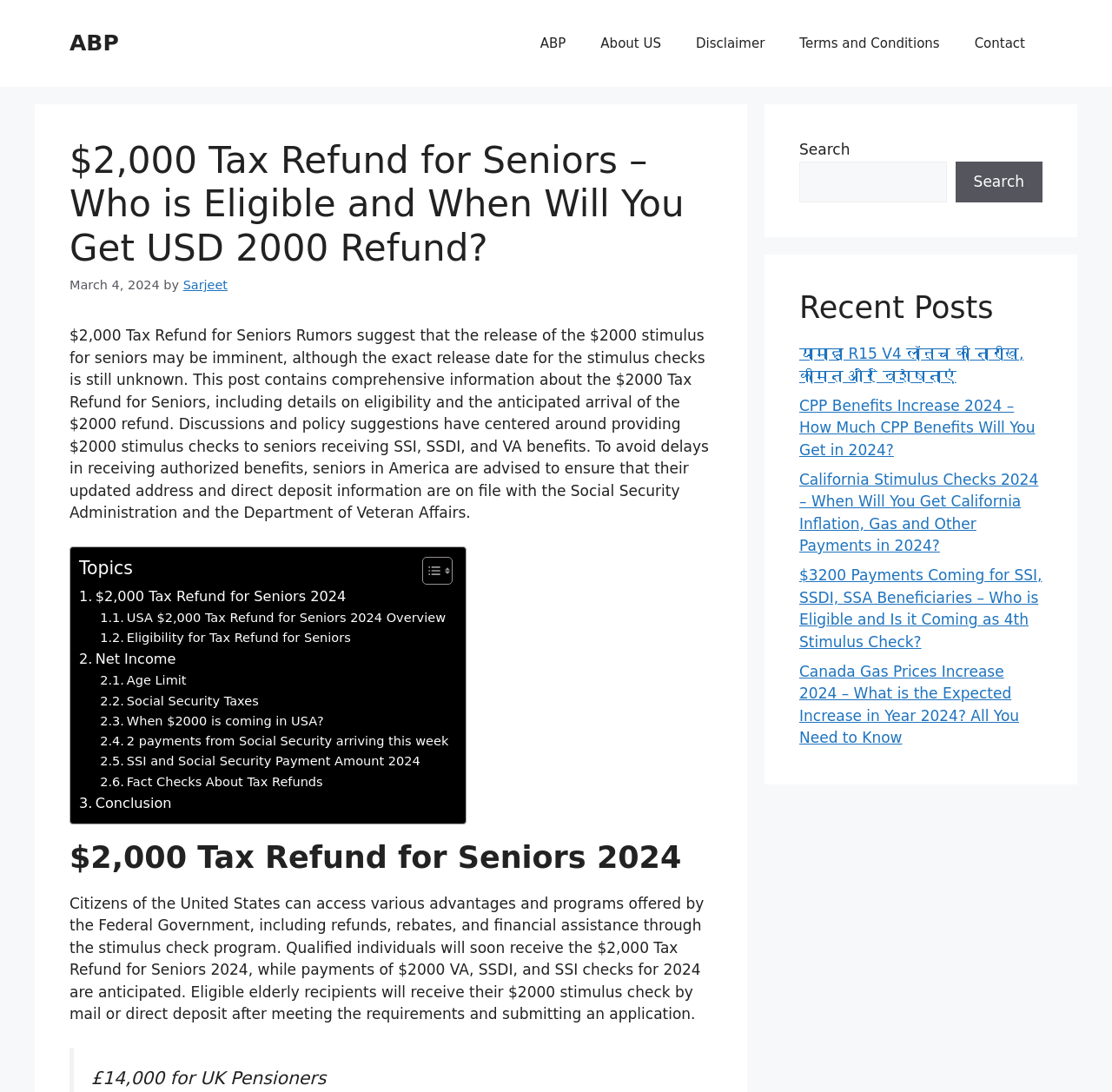Summarize the webpage with a detailed and informative caption.

The webpage is about the $2,000 Tax Refund for Seniors, providing information on eligibility, release dates, and other related details. At the top, there is a banner with a link to the site's homepage, followed by a navigation menu with links to various sections, including "About US", "Disclaimer", "Terms and Conditions", and "Contact".

Below the navigation menu, there is a header section with a heading that matches the meta description, "$2,000 Tax Refund for Seniors – Who is Eligible and When Will You Get USD 2000 Refund?". This section also includes the date "March 4, 2024", and a byline attributed to "Sarjeet".

The main content area is divided into sections, with a table of contents on the left side, listing topics such as "Eligibility for Tax Refund for Seniors", "Age Limit", and "When $2000 is coming in USA?". The main article is on the right side, providing detailed information about the $2,000 Tax Refund for Seniors, including eligibility criteria, payment methods, and expected release dates.

There are also several links to related articles, including "£14,000 for UK Pensioners", and a section titled "Recent Posts" with links to other articles, such as "CPP Benefits Increase 2024" and "California Stimulus Checks 2024".

In the top-right corner, there is a search bar with a search button, allowing users to search for specific topics on the site.